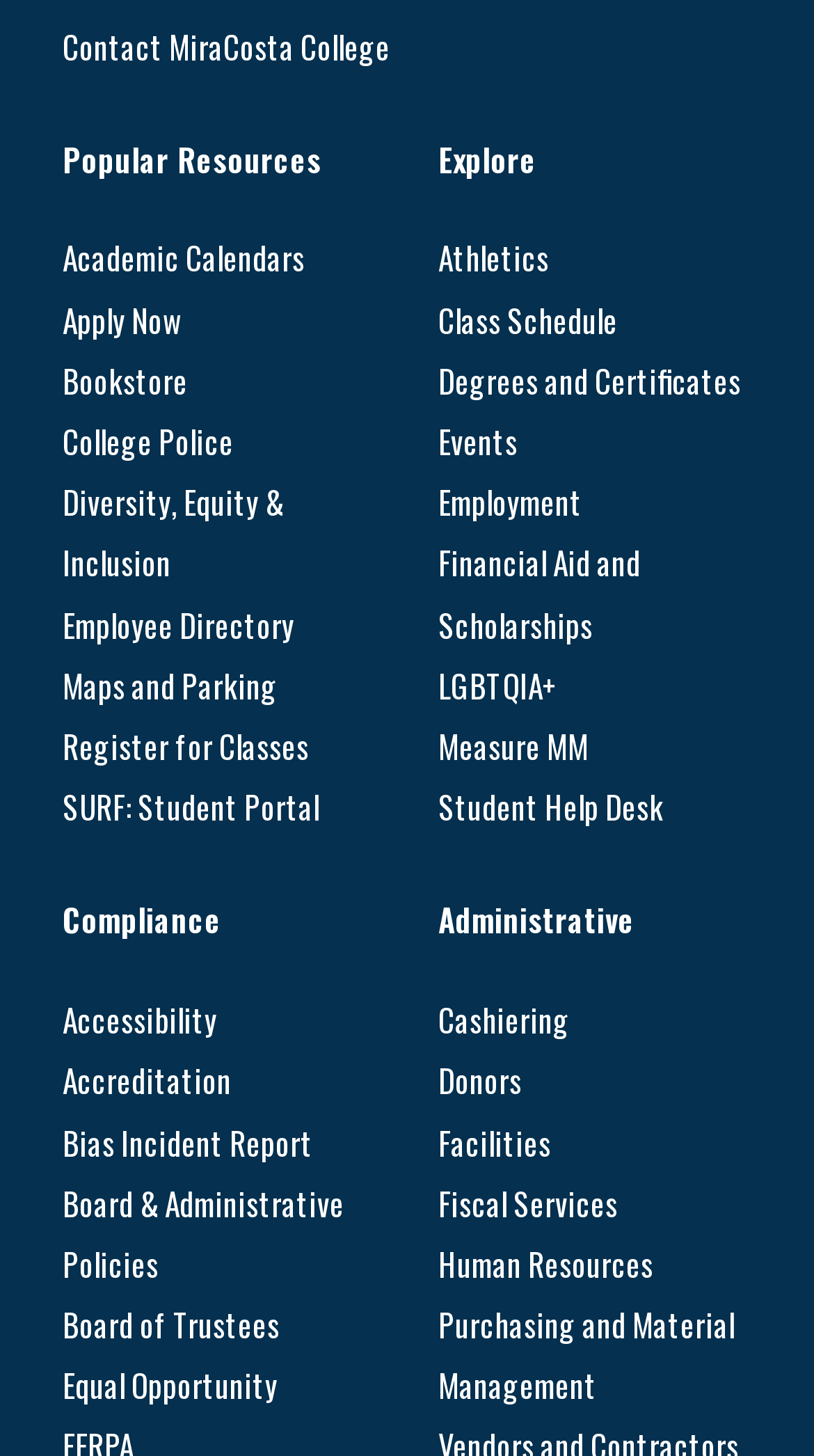Identify the bounding box coordinates of the section to be clicked to complete the task described by the following instruction: "Check Financial Aid and Scholarships". The coordinates should be four float numbers between 0 and 1, formatted as [left, top, right, bottom].

[0.538, 0.371, 0.787, 0.444]